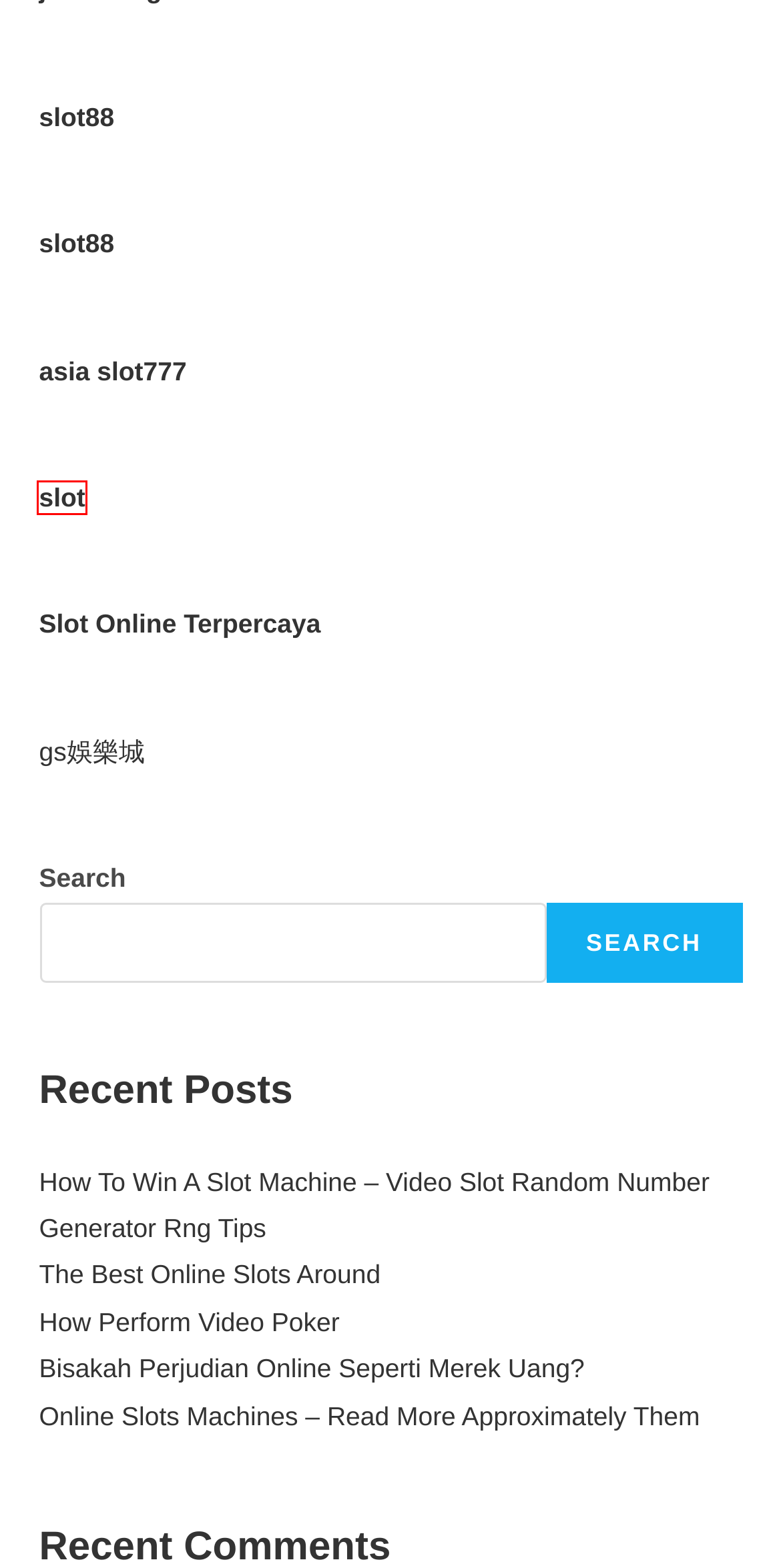Examine the screenshot of a webpage featuring a red bounding box and identify the best matching webpage description for the new page that results from clicking the element within the box. Here are the options:
A. ﻿Bisakah Perjudian Online Seperti Merek Uang? – Cc0nver Gence
B. How To Win A Slot Machine – Video Slot Random Number Generator Rng Tips – Cc0nver Gence
C. AGEN138 ♥️ Raja Situs Slot Gacor Hari Ini & Judi Slot Online Terbaru
D. GSBET官網-台灣線上娛樂城網美推薦第一名
E. The Best Online Slots Around – Cc0nver Gence
F. How Perform Video Poker – Cc0nver Gence
G. Online Slots Machines – Read More Approximately Them – Cc0nver Gence
H. SLOT88 : SLOT88JP Masa Iya Ada Situs Judi Slot Online JP Paling Gacor

C